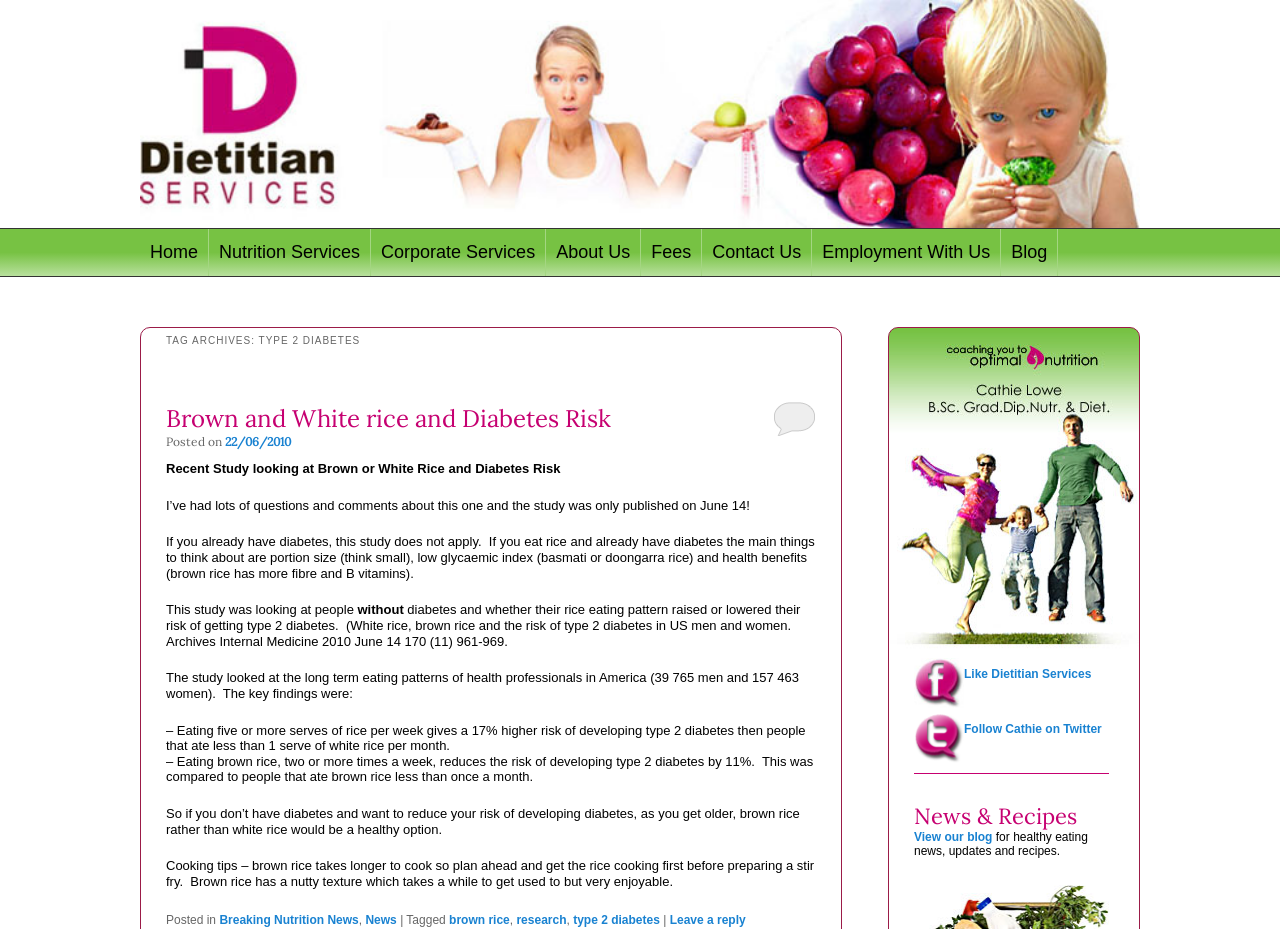Determine the coordinates of the bounding box for the clickable area needed to execute this instruction: "Click on the 'Nutrition Services' link".

[0.163, 0.247, 0.29, 0.297]